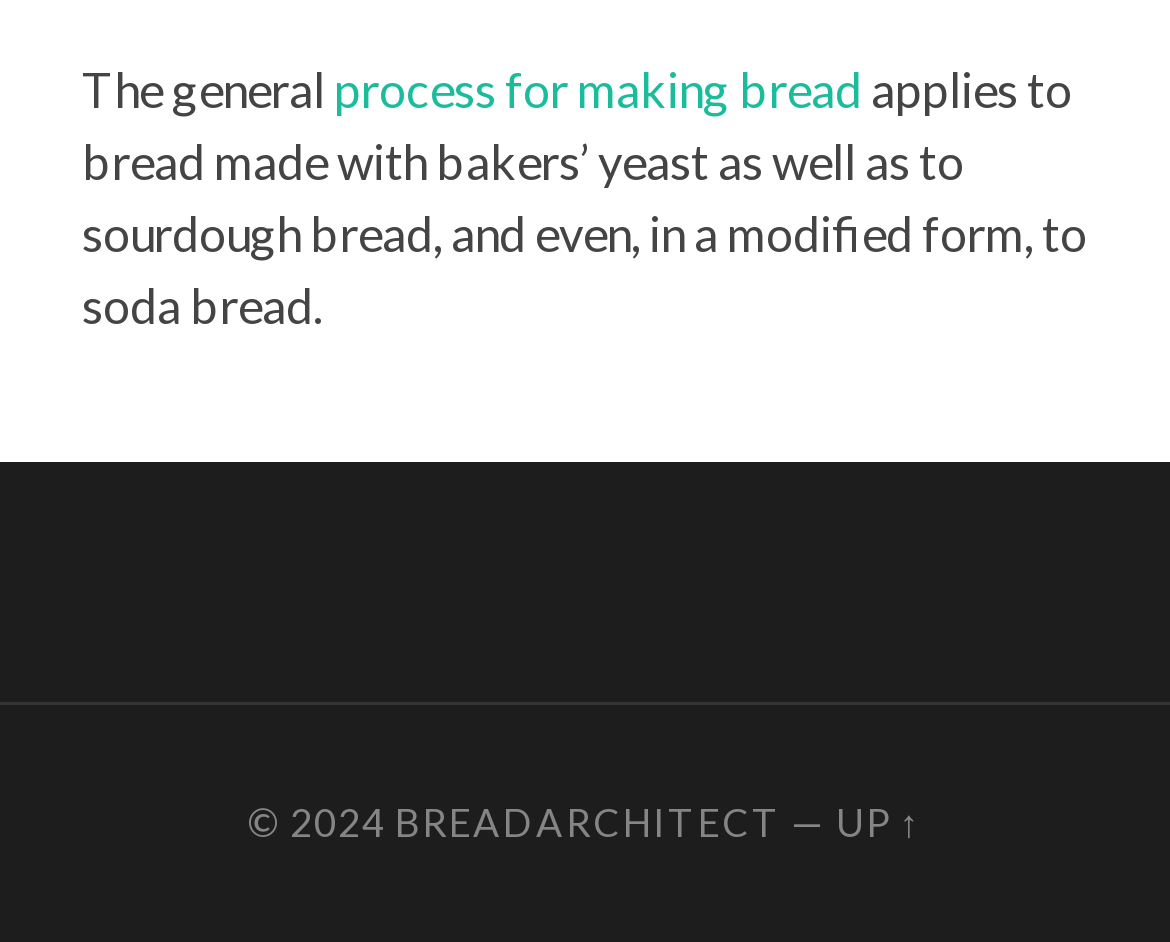Using the description: "process for making bread", determine the UI element's bounding box coordinates. Ensure the coordinates are in the format of four float numbers between 0 and 1, i.e., [left, top, right, bottom].

[0.285, 0.063, 0.737, 0.124]